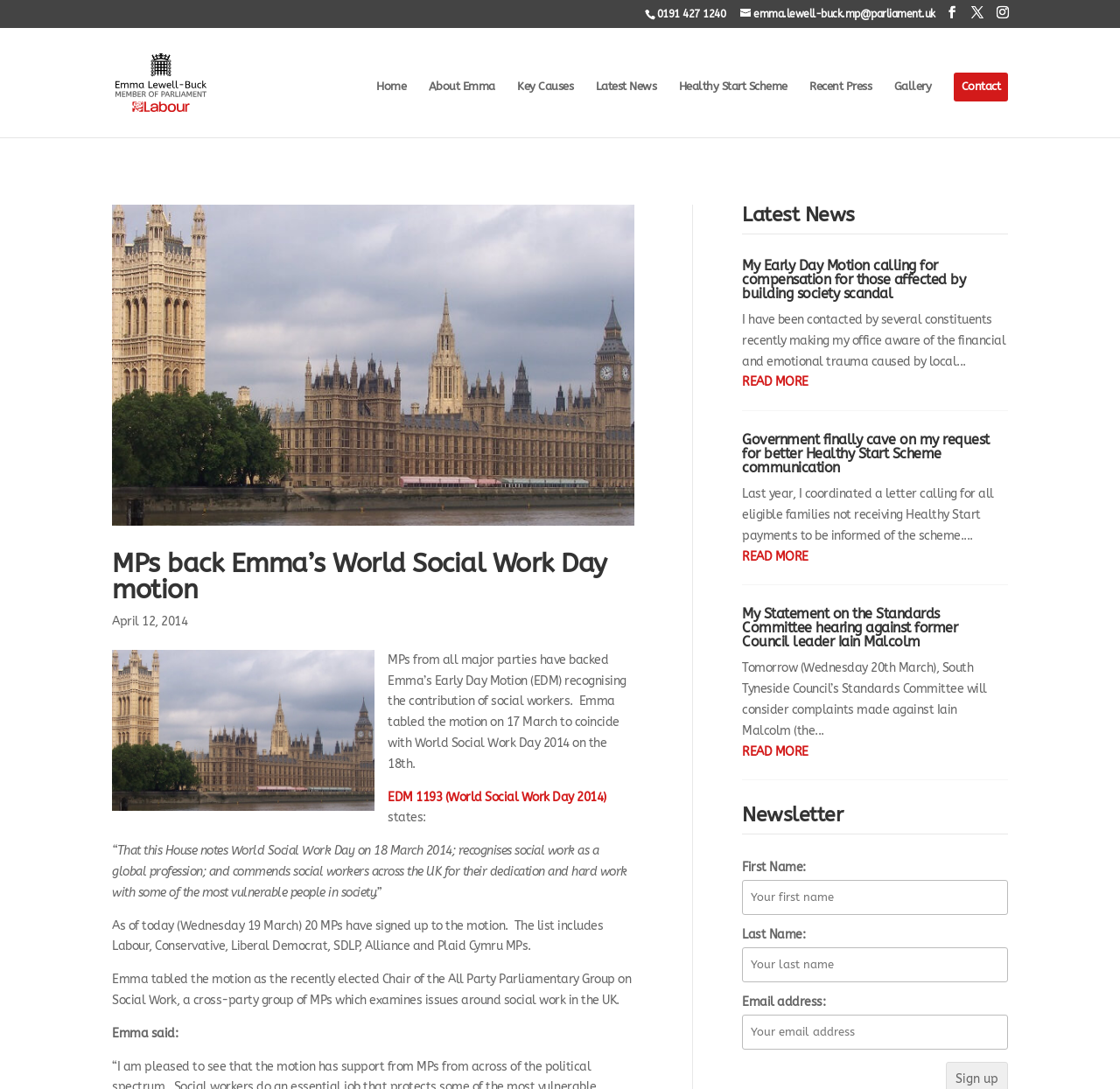Identify the text that serves as the heading for the webpage and generate it.

MPs back Emma’s World Social Work Day motion